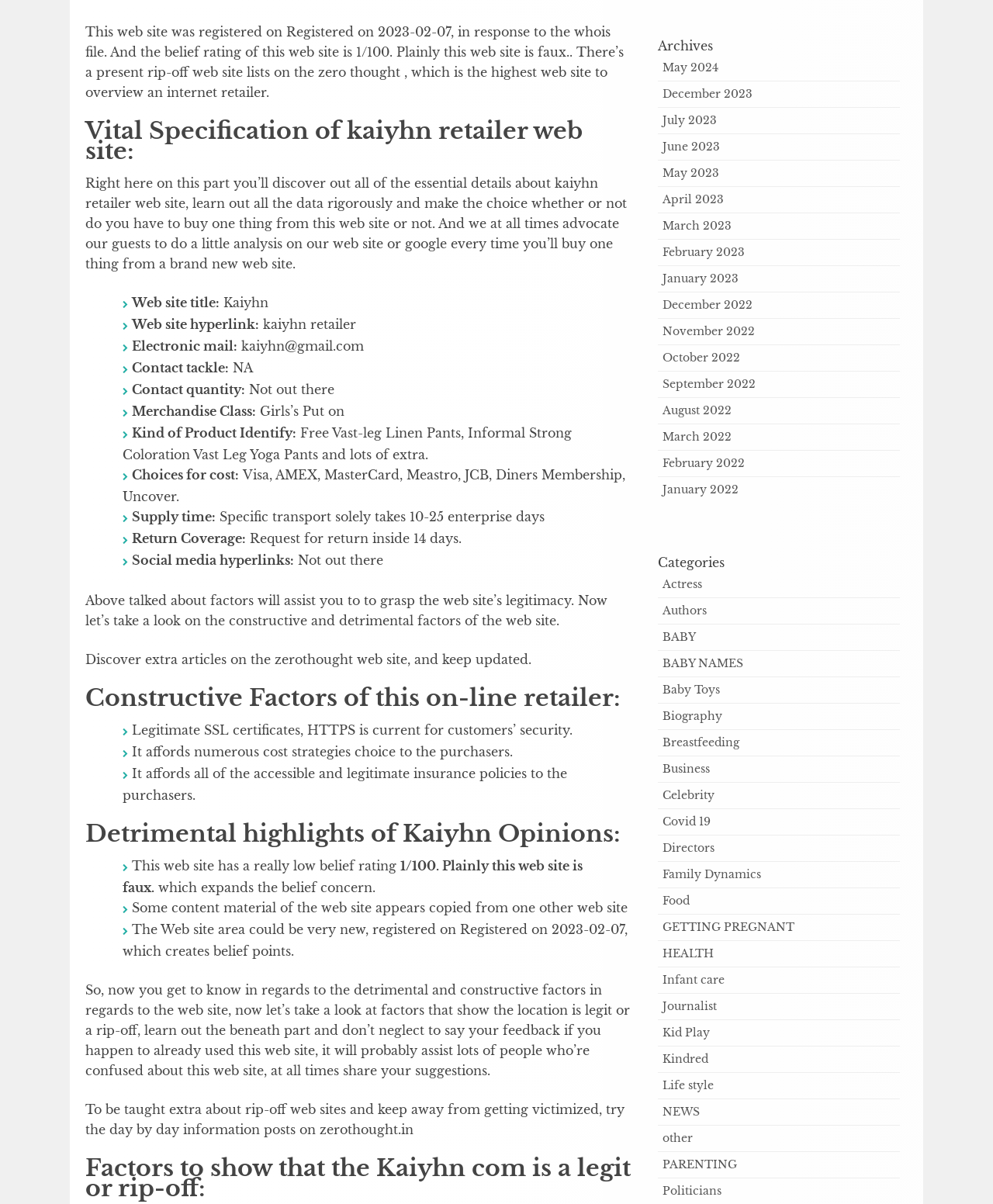Please identify the bounding box coordinates of the element I should click to complete this instruction: 'Click on the 'May 2024' link'. The coordinates should be given as four float numbers between 0 and 1, like this: [left, top, right, bottom].

[0.667, 0.05, 0.724, 0.062]